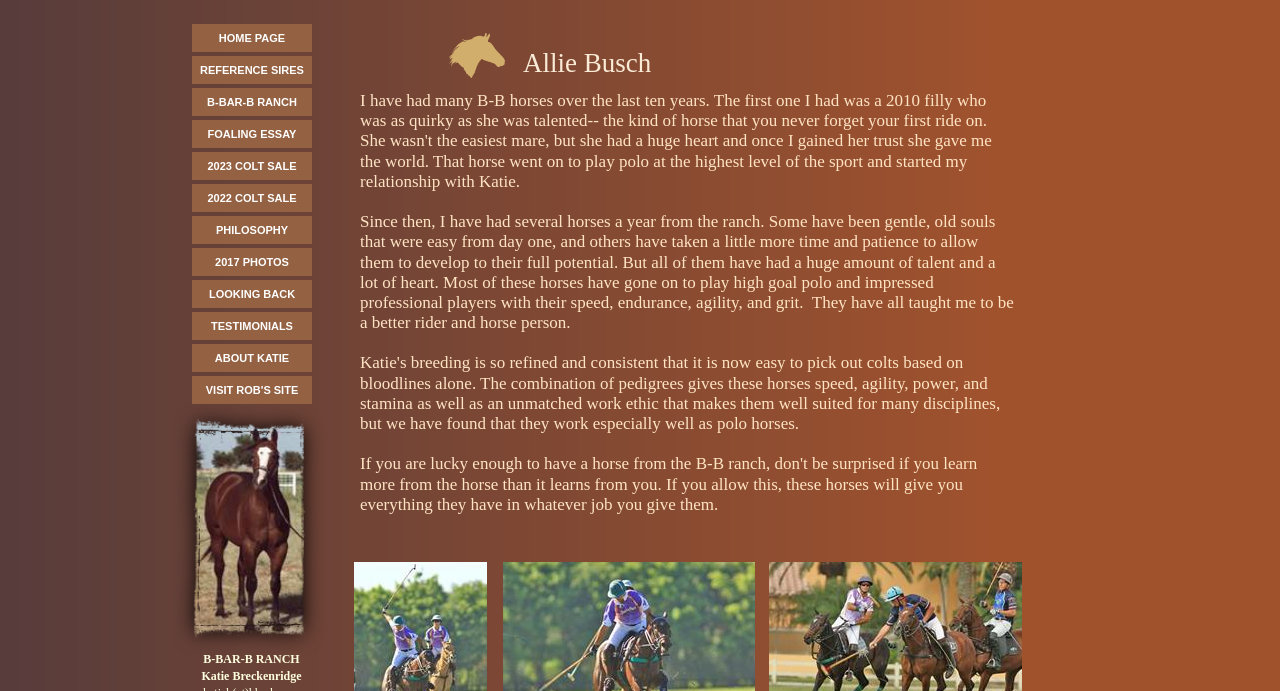Give a one-word or phrase response to the following question: Is there a link to visit Rob's site?

Yes